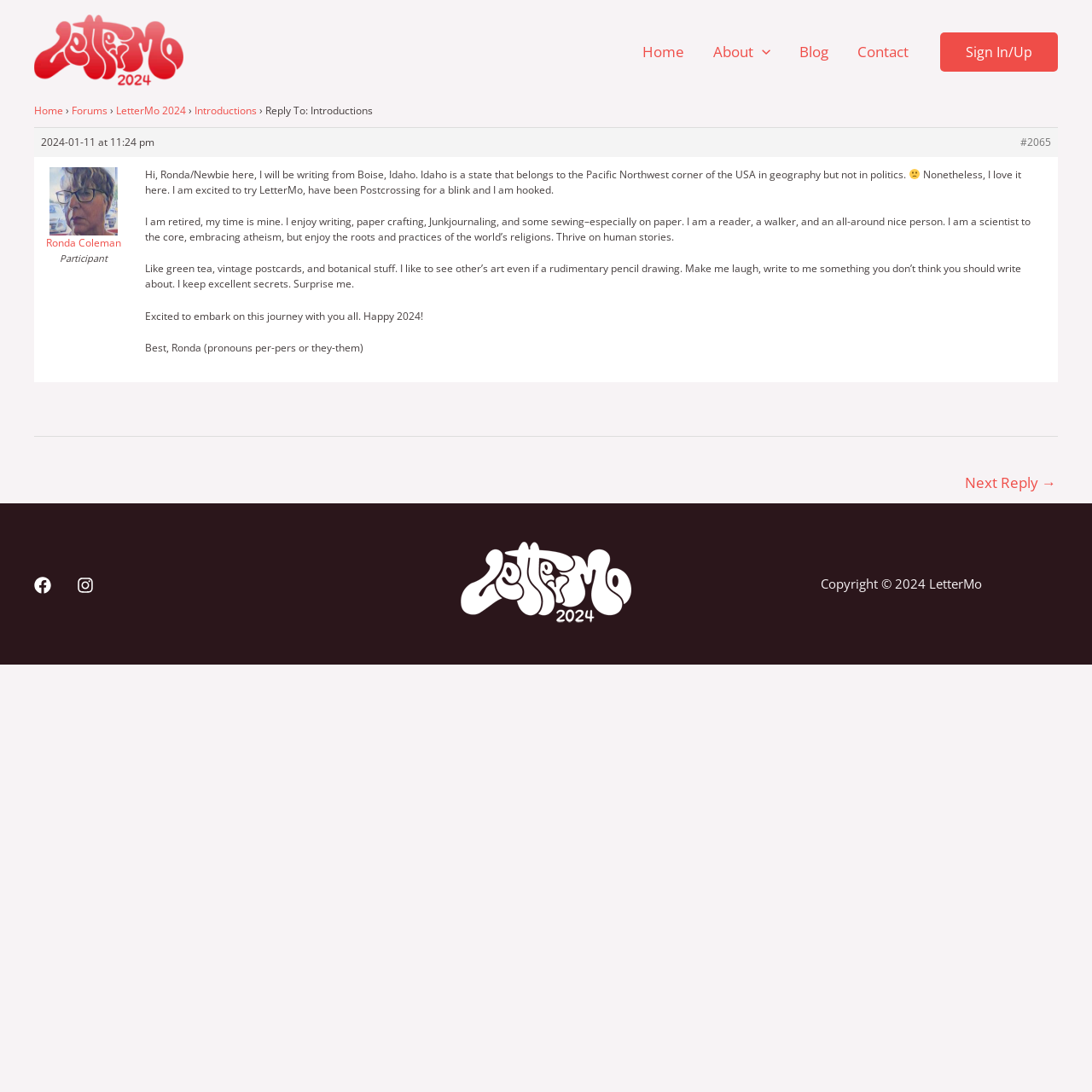Answer the question below using just one word or a short phrase: 
What is the topic of the article?

Introductions